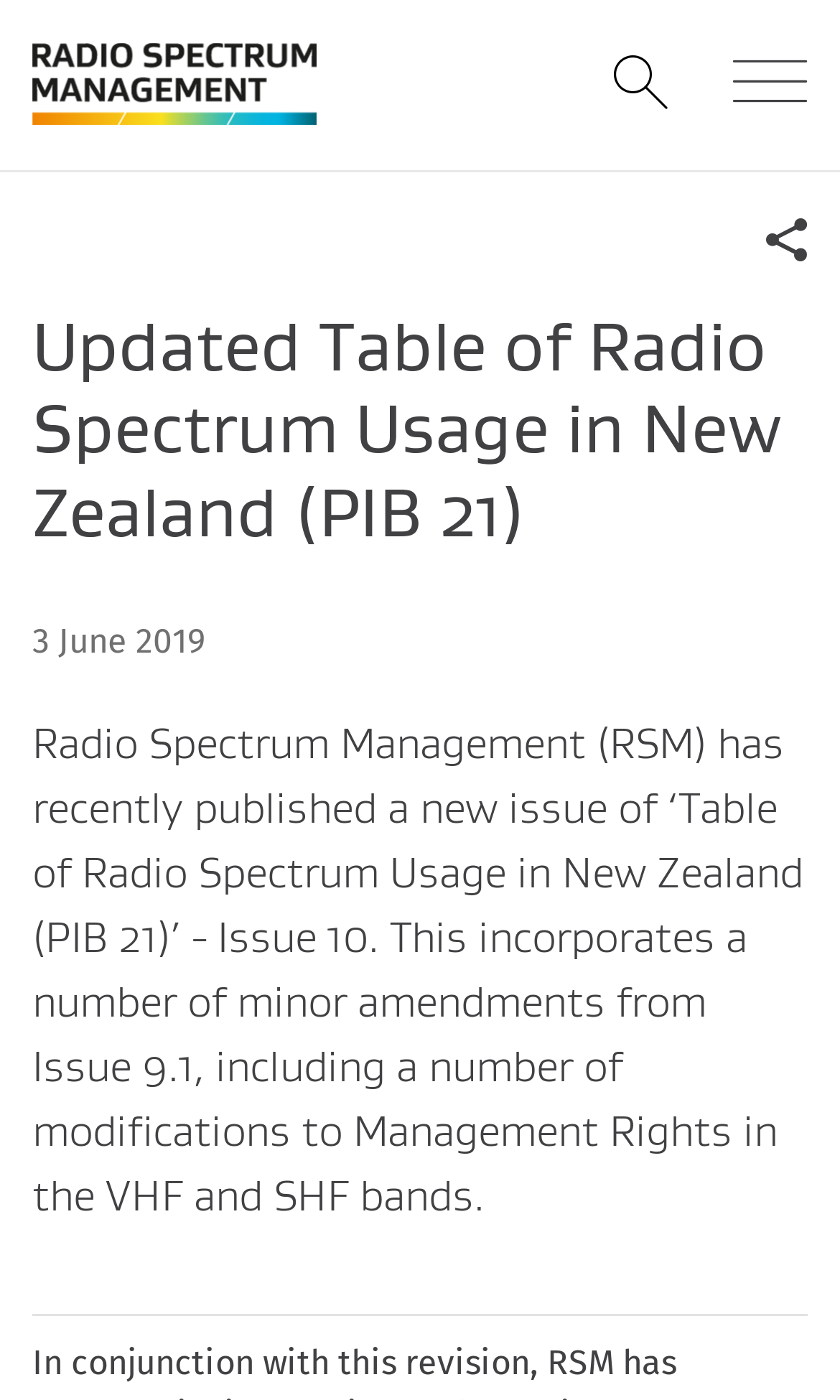What is the issue number of the latest publication?
Refer to the image and give a detailed response to the question.

The issue number of the latest publication can be found in the text below the heading, which says 'Radio Spectrum Management (RSM) has recently published a new issue of ‘Table of Radio Spectrum Usage in New Zealand (PIB 21)’ - Issue 10.'.